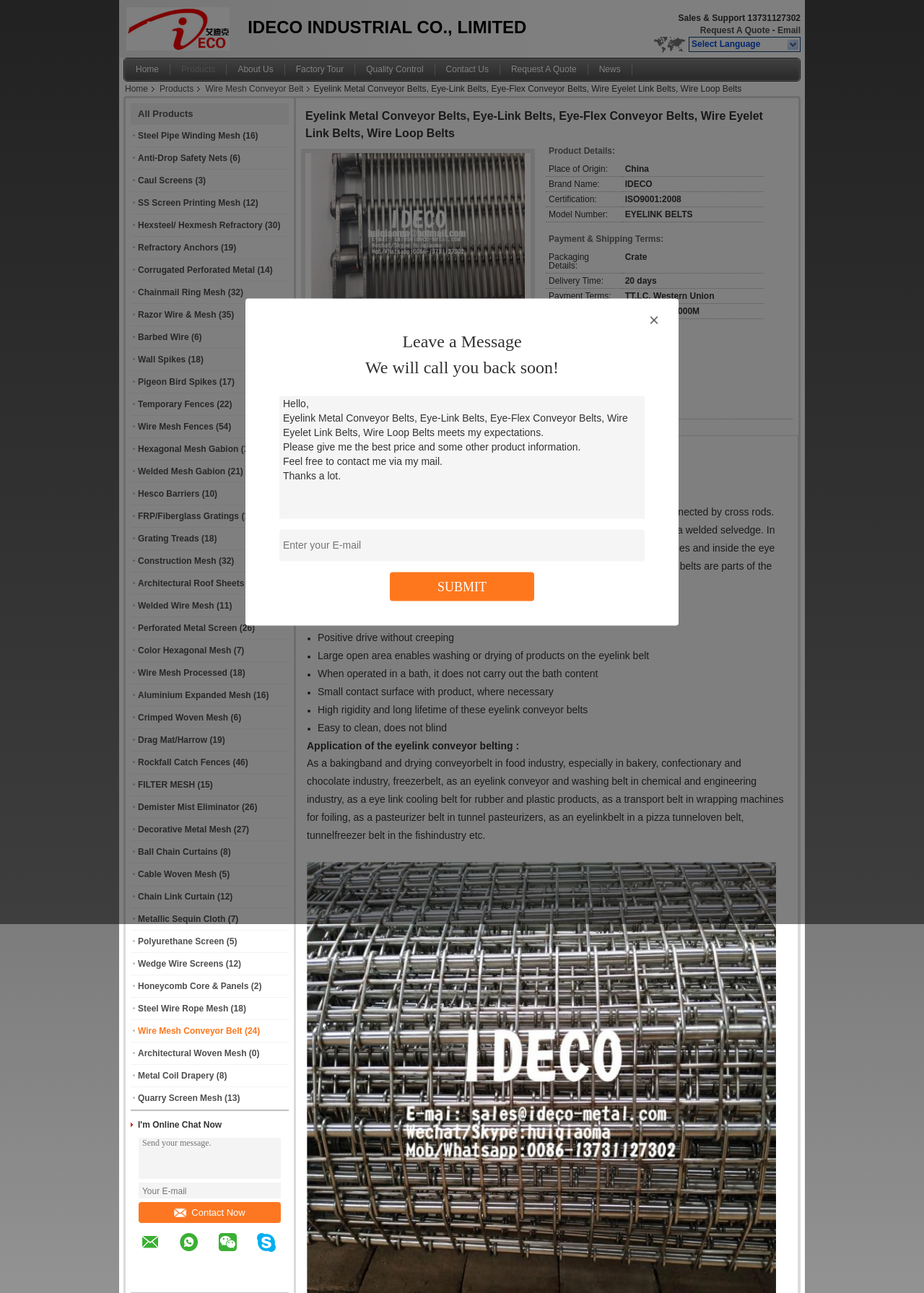Describe in detail what you see on the webpage.

This webpage is about Eyelink Metal Conveyor Belts and related products. At the top, there is a logo image and a navigation menu with links to "Home", "Products", "Wire Mesh Conveyor Belt", and other categories. Below the navigation menu, there is a heading that reads "Eyelink Metal Conveyor Belts, Eye-Link Belts, Eye-Flex Conveyor Belts, Wire Eyelet Link Belts, Wire Loop Belts". 

On the left side, there is a list of product categories, including "Steel Pipe Winding Mesh", "Anti-Drop Safety Nets", "Caul Screens", and many others. Each category has a link and a number in parentheses, indicating the number of products in that category. 

On the right side, there is a section with a heading "Leave a Message" and a text box where users can enter their inquiry details. Below the text box, there is a sample message that users can use as a template. There is also a "SUBMIT" button to send the message. 

At the bottom of the page, there is a footer section with links to "Home", "Products", "About Us", "Factory Tour", "Quality Control", "Contact Us", and "News". There is also a section with the company's name, "IDECO INDUSTRIAL CO., LIMITED", and contact information, including a phone number and an email address.